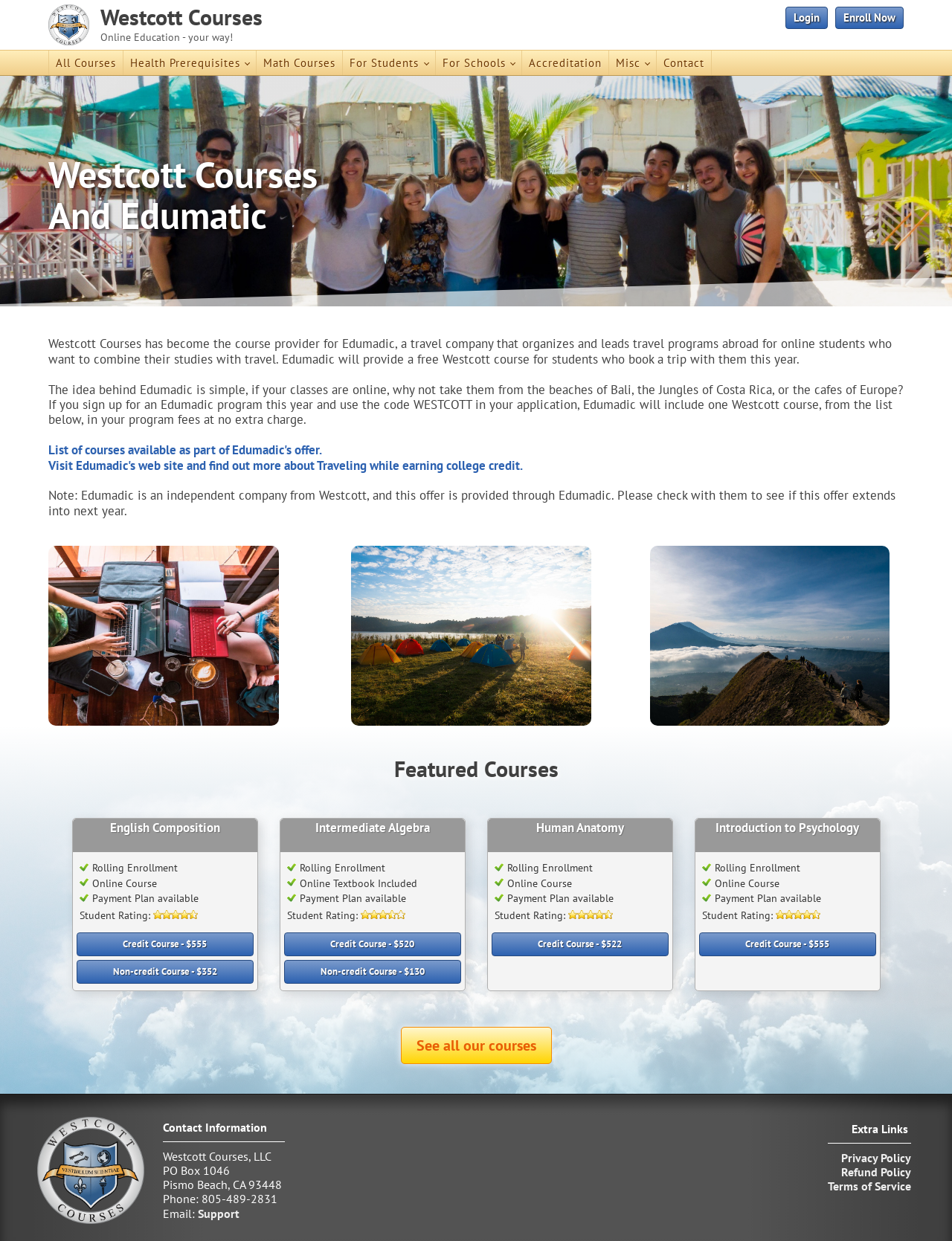Refer to the image and provide an in-depth answer to the question:
What is the rating of the English Composition course?

I found the answer by looking at the images representing the rating of the English Composition course, which are five star icons, indicating a 5-star rating.